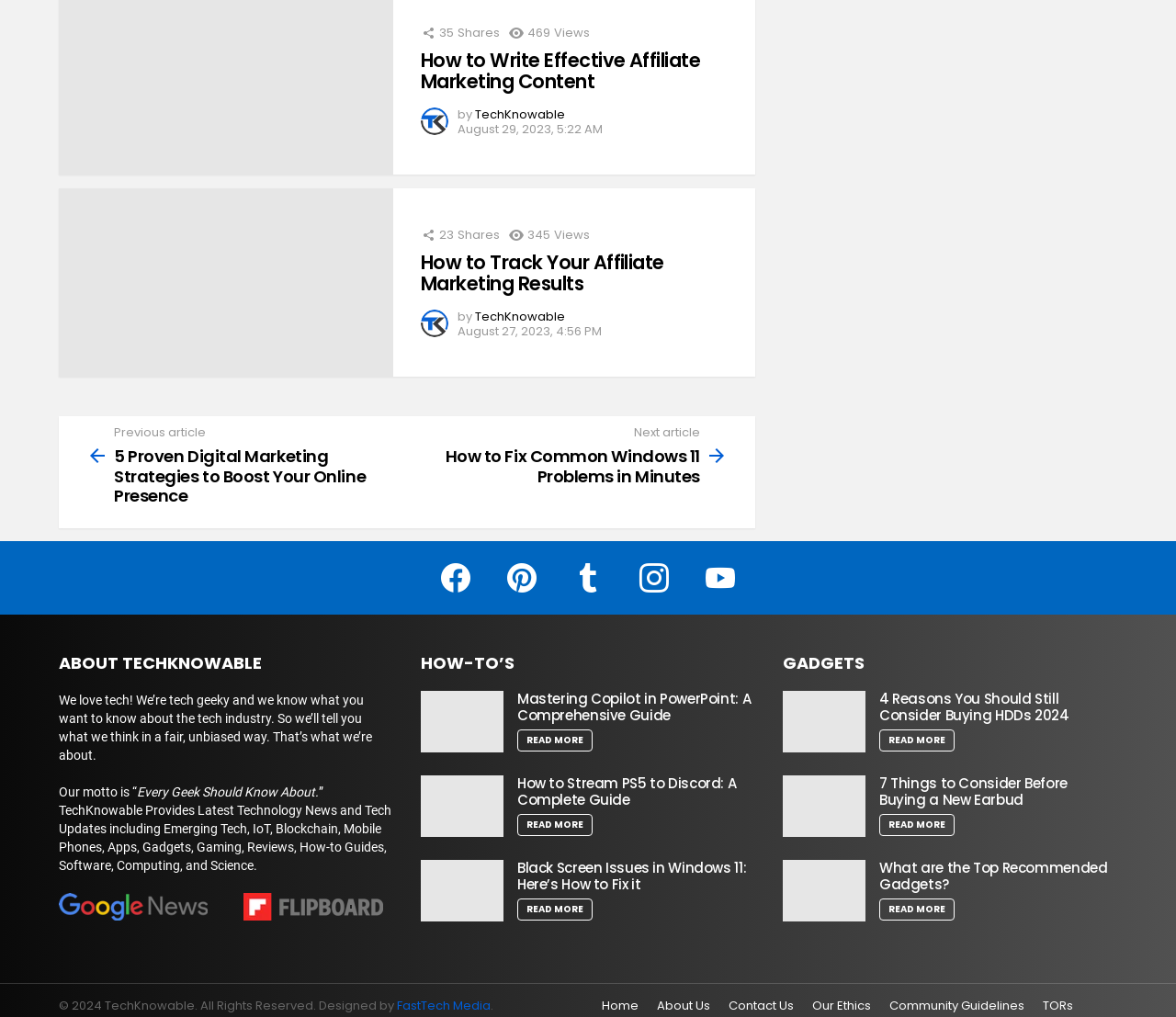What is the date of the second article?
Answer with a single word or short phrase according to what you see in the image.

August 27, 2023